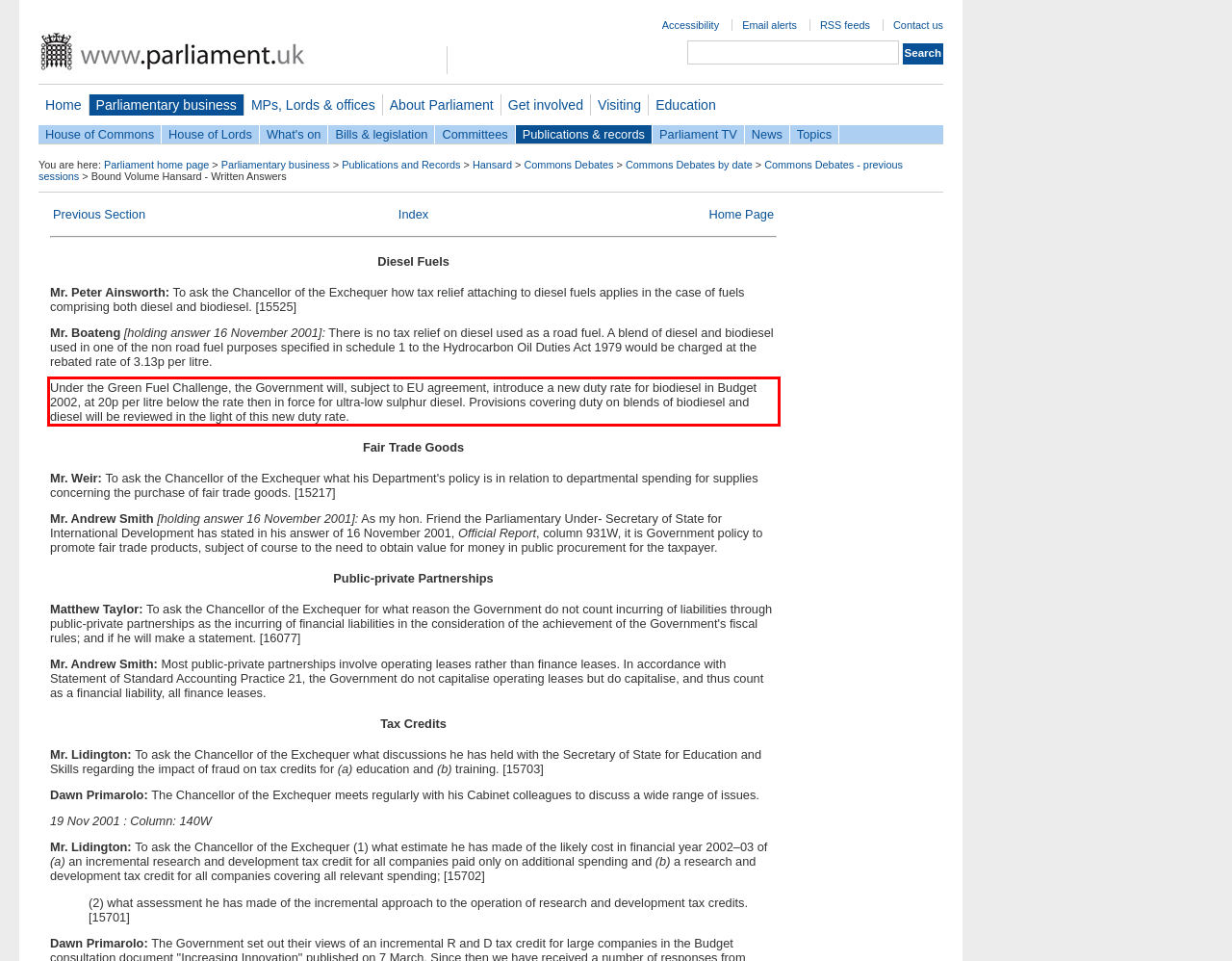Given a webpage screenshot with a red bounding box, perform OCR to read and deliver the text enclosed by the red bounding box.

Under the Green Fuel Challenge, the Government will, subject to EU agreement, introduce a new duty rate for biodiesel in Budget 2002, at 20p per litre below the rate then in force for ultra-low sulphur diesel. Provisions covering duty on blends of biodiesel and diesel will be reviewed in the light of this new duty rate.